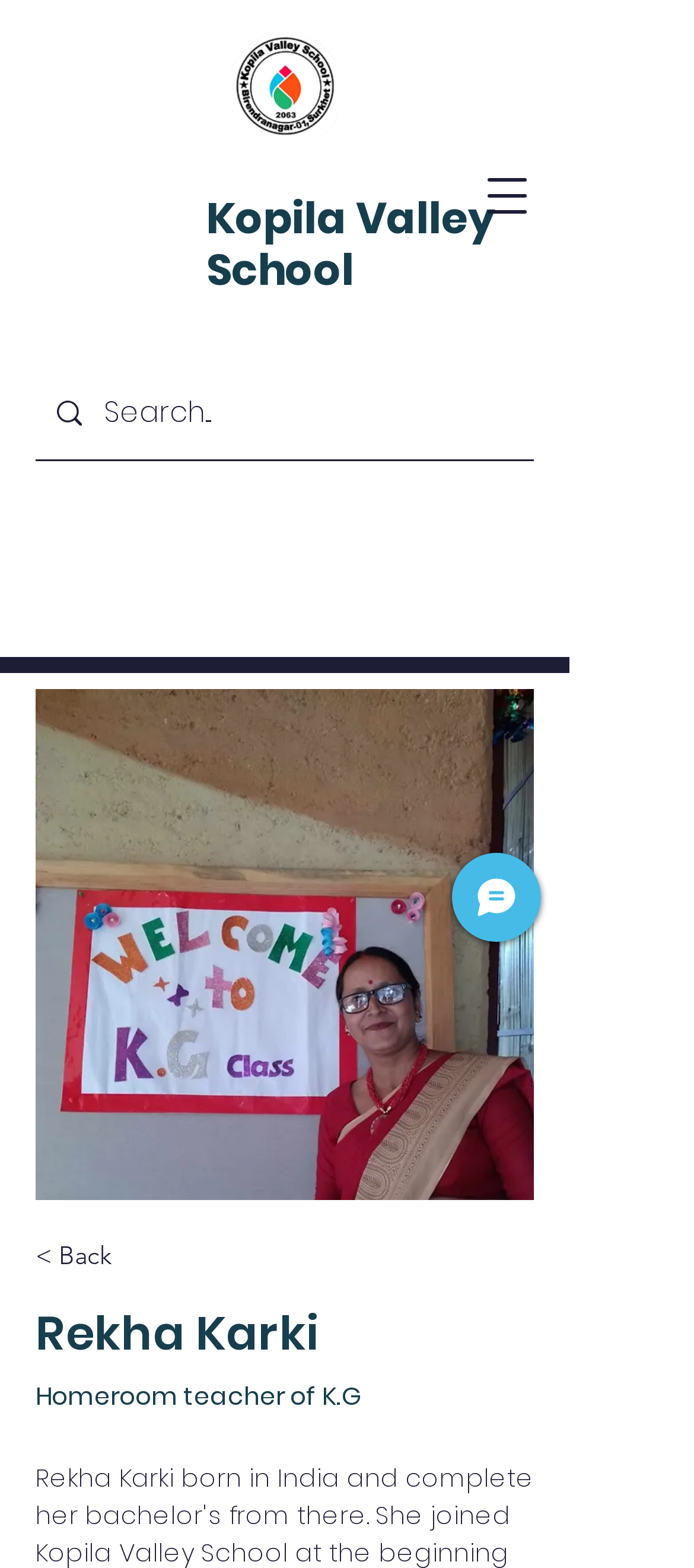Locate the bounding box of the UI element with the following description: "Valley".

[0.513, 0.12, 0.713, 0.158]